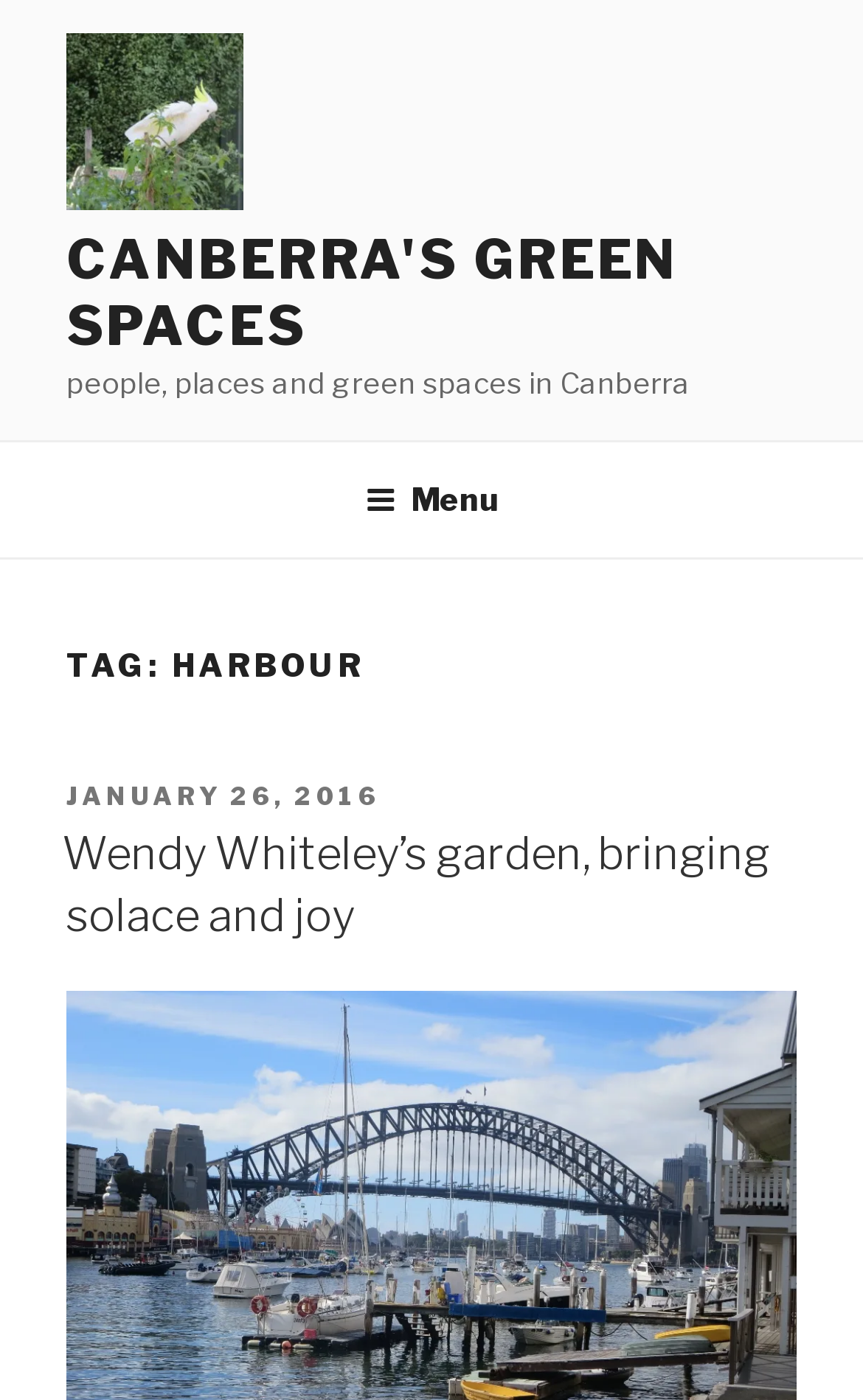Please examine the image and provide a detailed answer to the question: What is the purpose of the top menu?

I found the answer by looking at the navigation element with the text 'Top Menu' which has a button element with the text 'Menu' that is expandable, indicating that it is used for navigation.